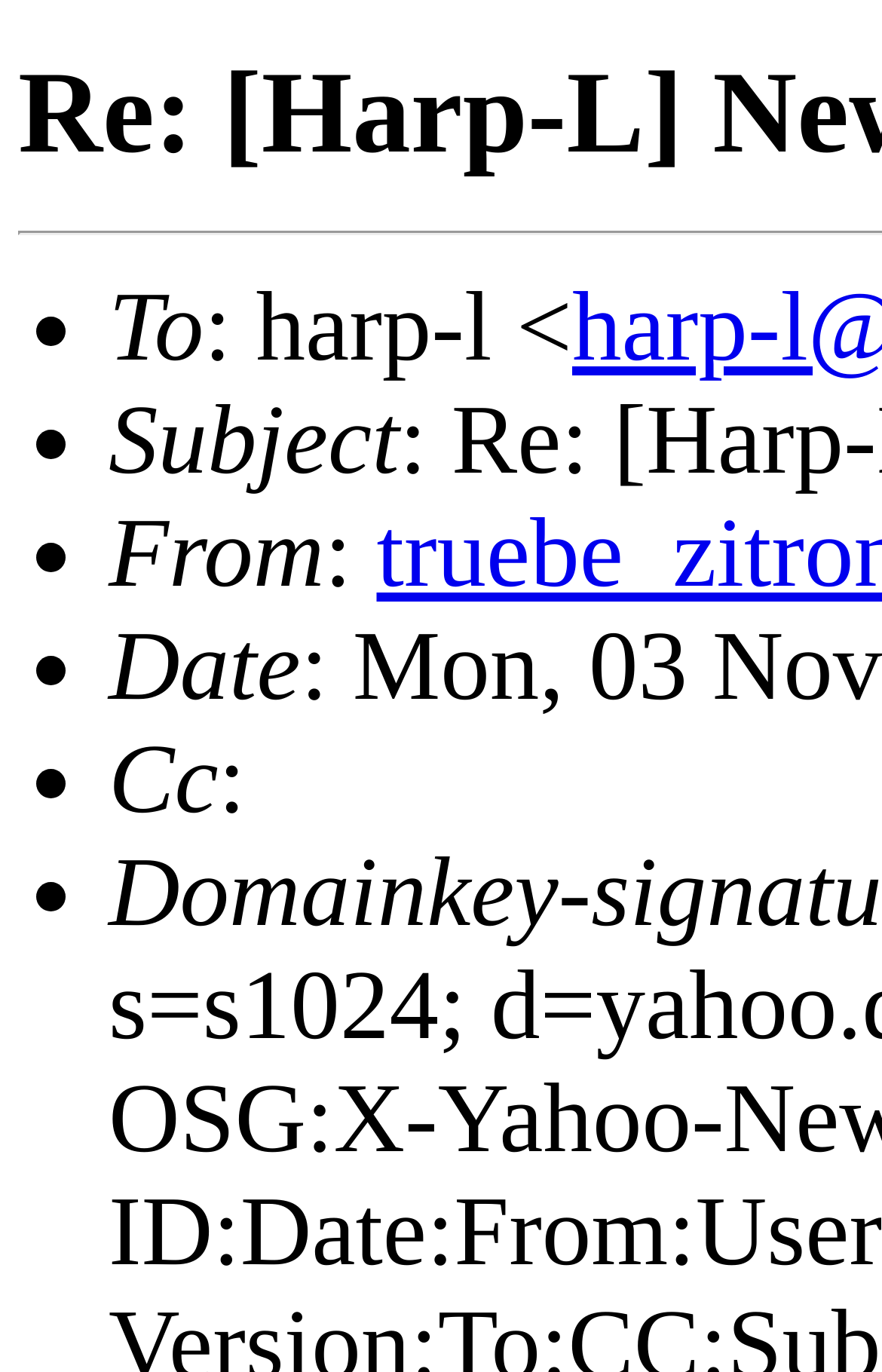How many categories are listed on the webpage?
From the screenshot, supply a one-word or short-phrase answer.

5